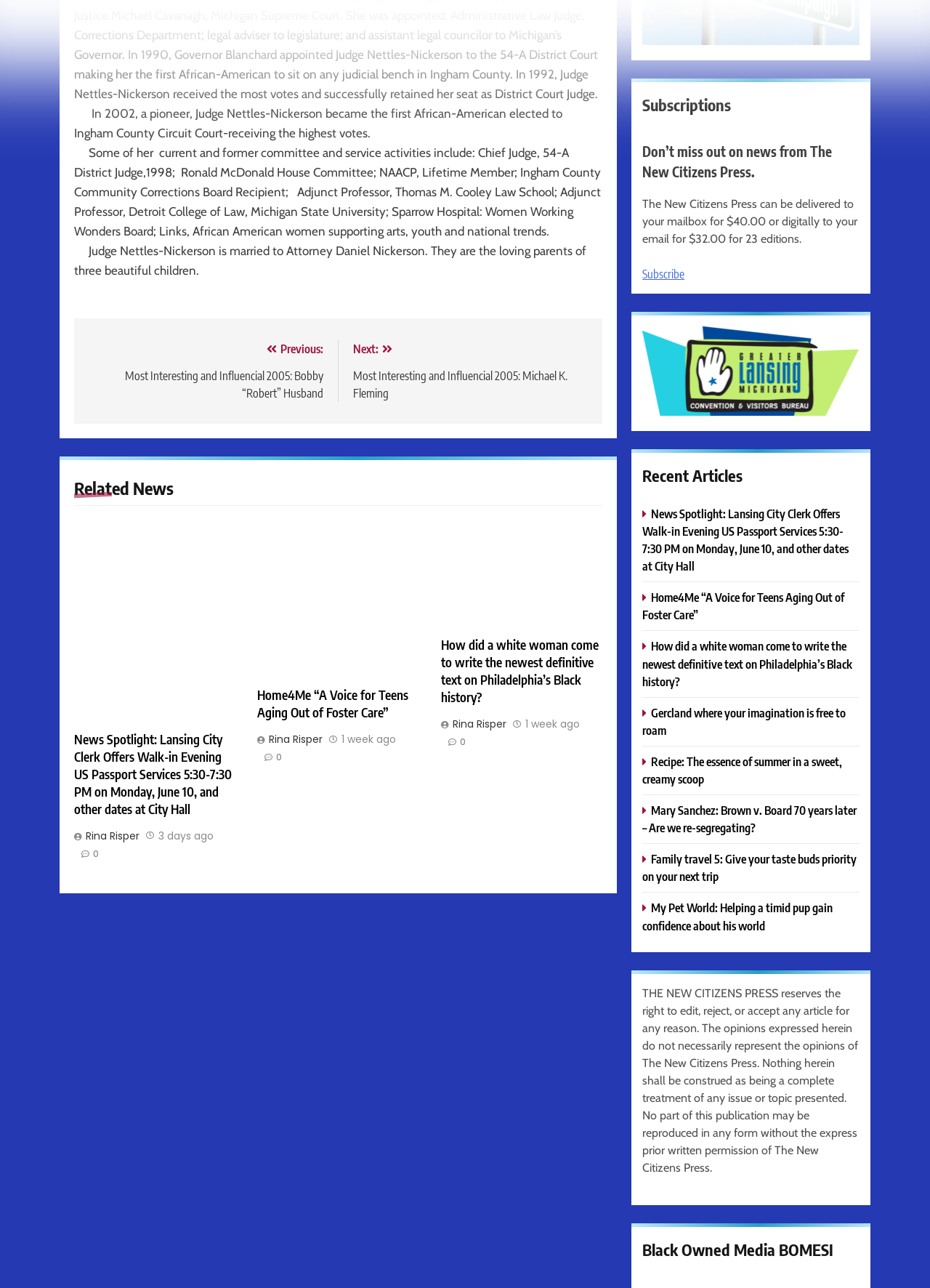Provide the bounding box coordinates of the UI element that matches the description: "3 days ago3 days ago".

[0.17, 0.644, 0.23, 0.654]